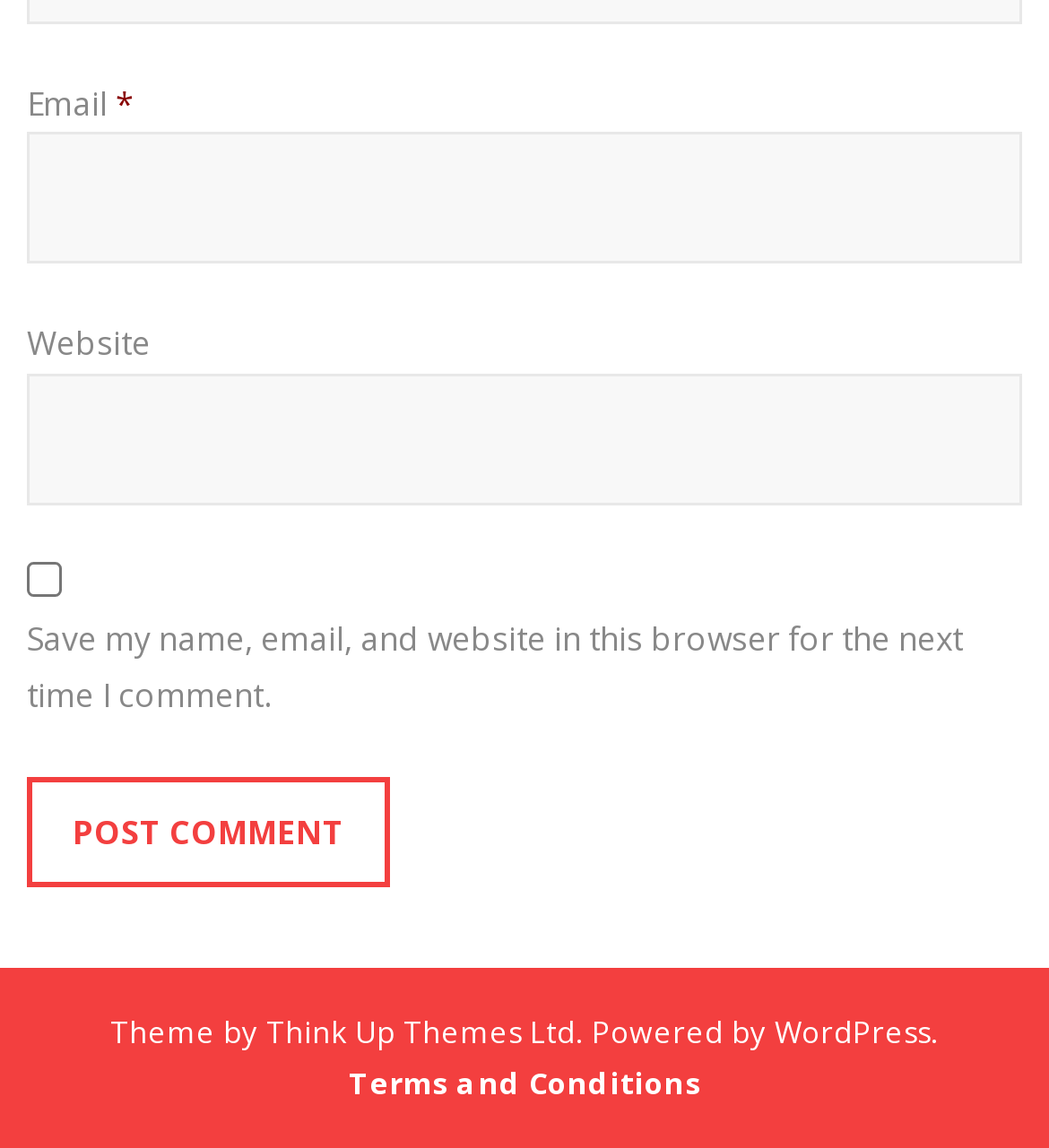Answer the following query concisely with a single word or phrase:
What is the purpose of the checkbox?

Save comment info